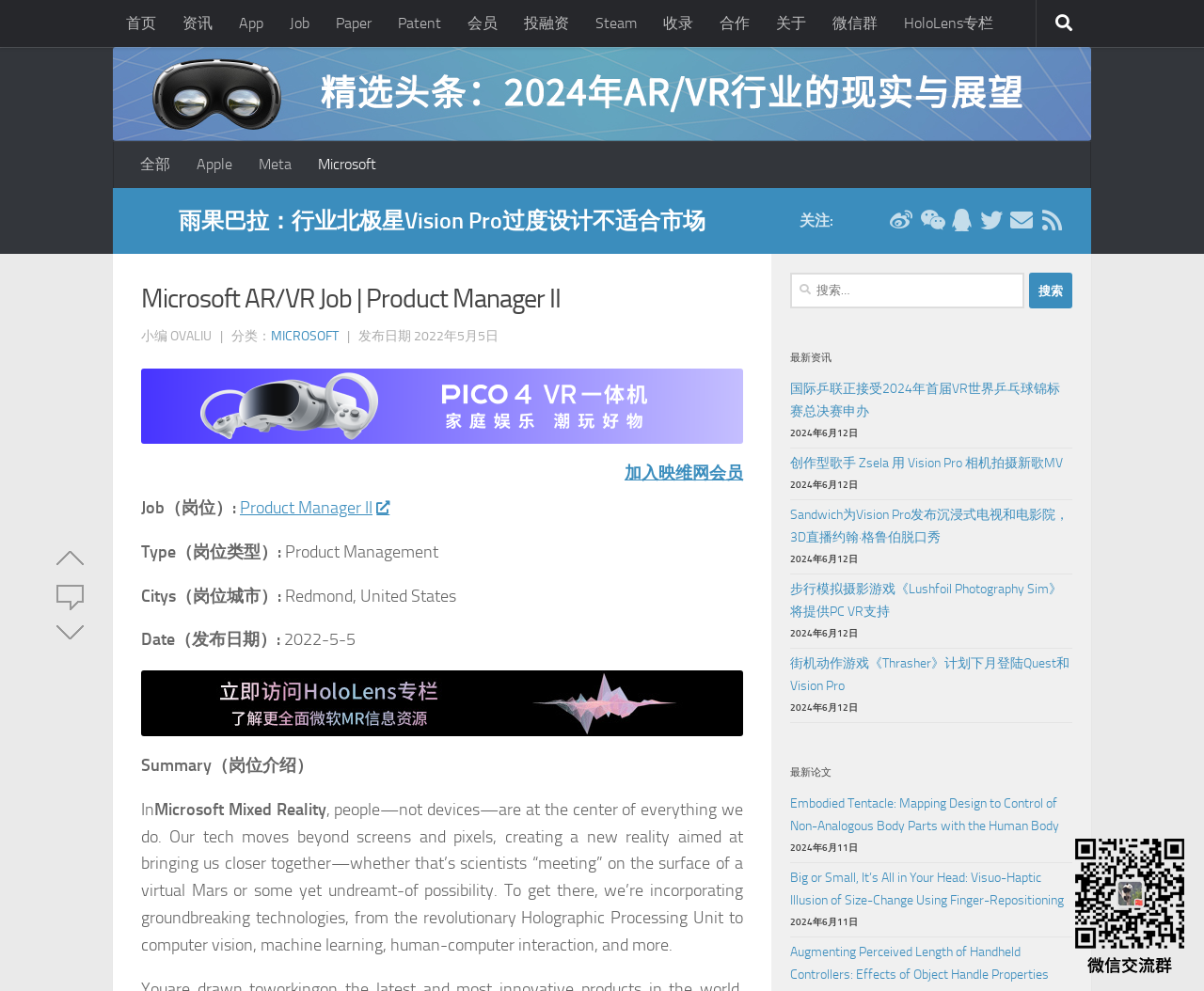Carefully examine the image and provide an in-depth answer to the question: What is the location of the job?

The location of the job can be found in the 'Citys（岗位城市）:' section, which states 'Redmond, United States'.